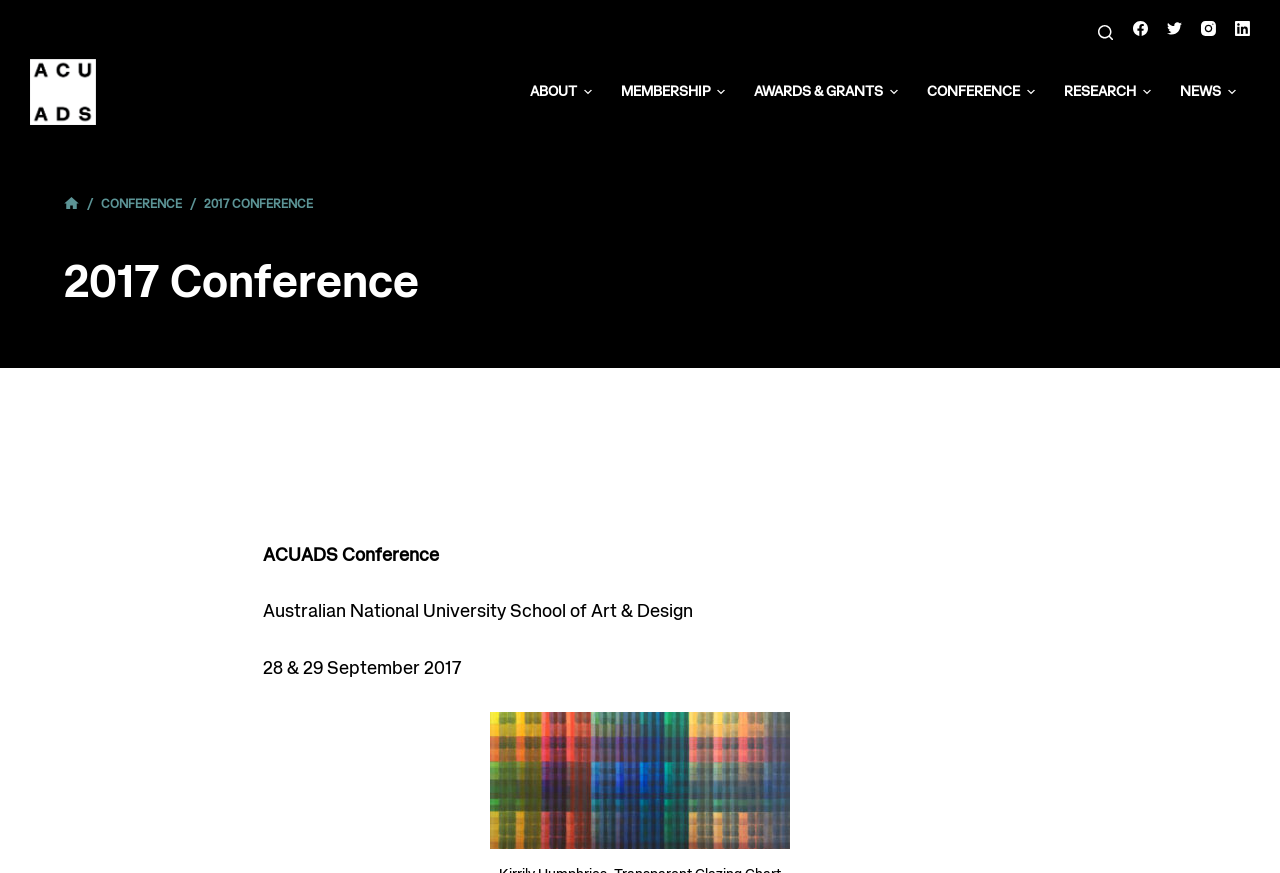Determine the bounding box coordinates for the area that needs to be clicked to fulfill this task: "View the conference logo". The coordinates must be given as four float numbers between 0 and 1, i.e., [left, top, right, bottom].

[0.023, 0.068, 0.075, 0.143]